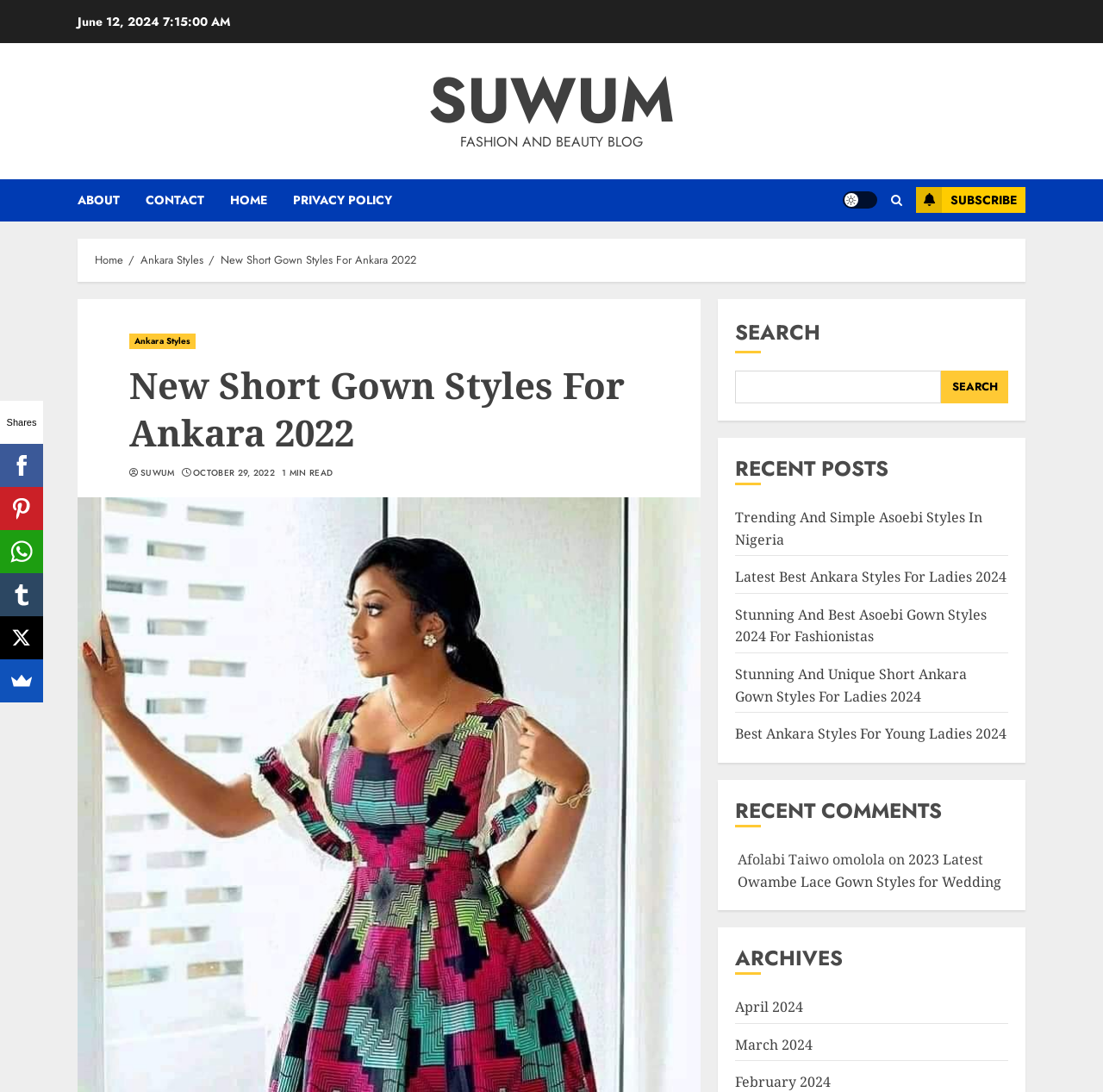What is the date of the current webpage?
Answer the question with as much detail as you can, using the image as a reference.

The date of the current webpage can be found at the top of the page, where it says 'June 12, 2024'. This is likely the date the webpage was published or last updated.